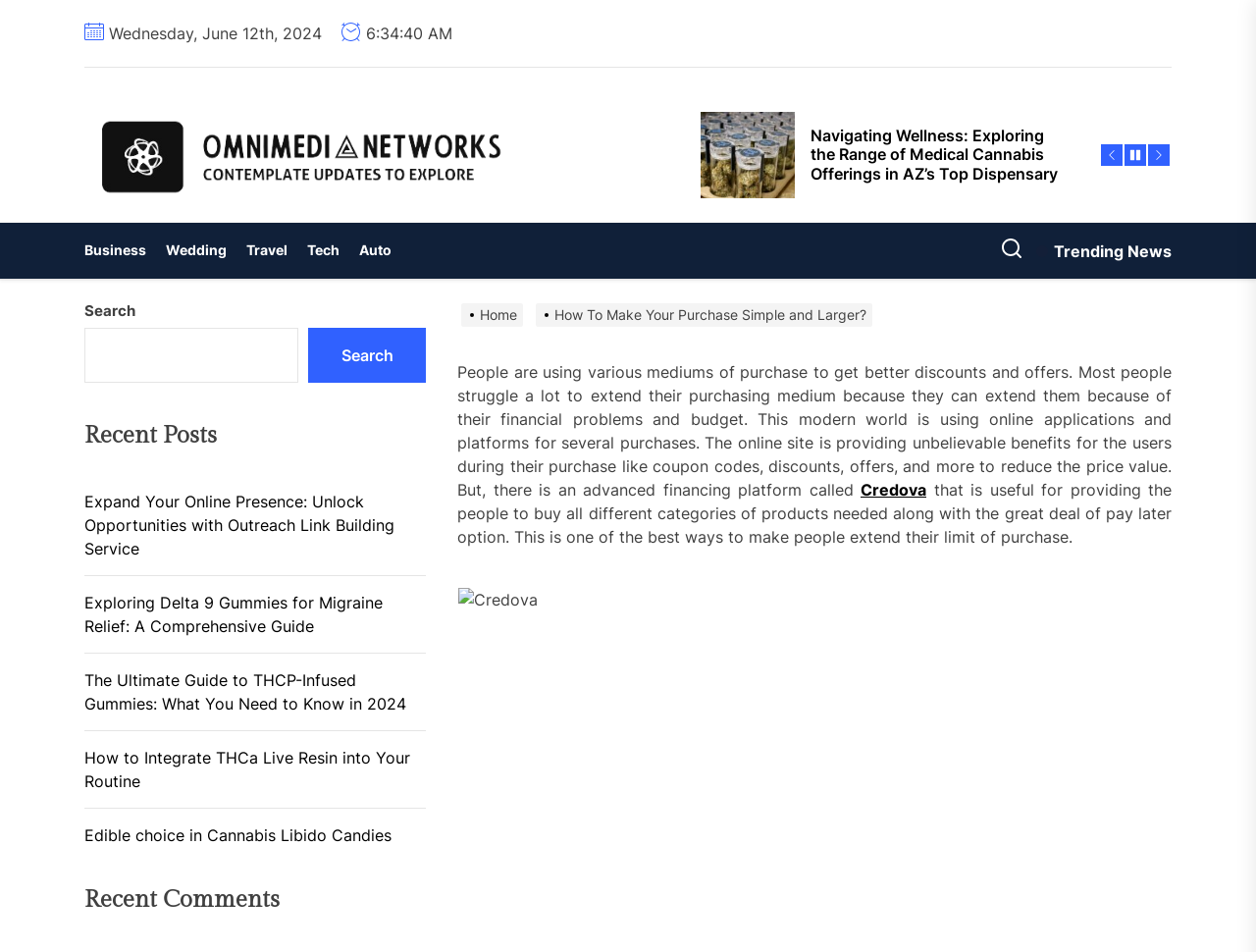Identify the bounding box coordinates for the region to click in order to carry out this instruction: "Explore the Reebok Shaqnosis flipping the OG White/Black colorway". Provide the coordinates using four float numbers between 0 and 1, formatted as [left, top, right, bottom].

None